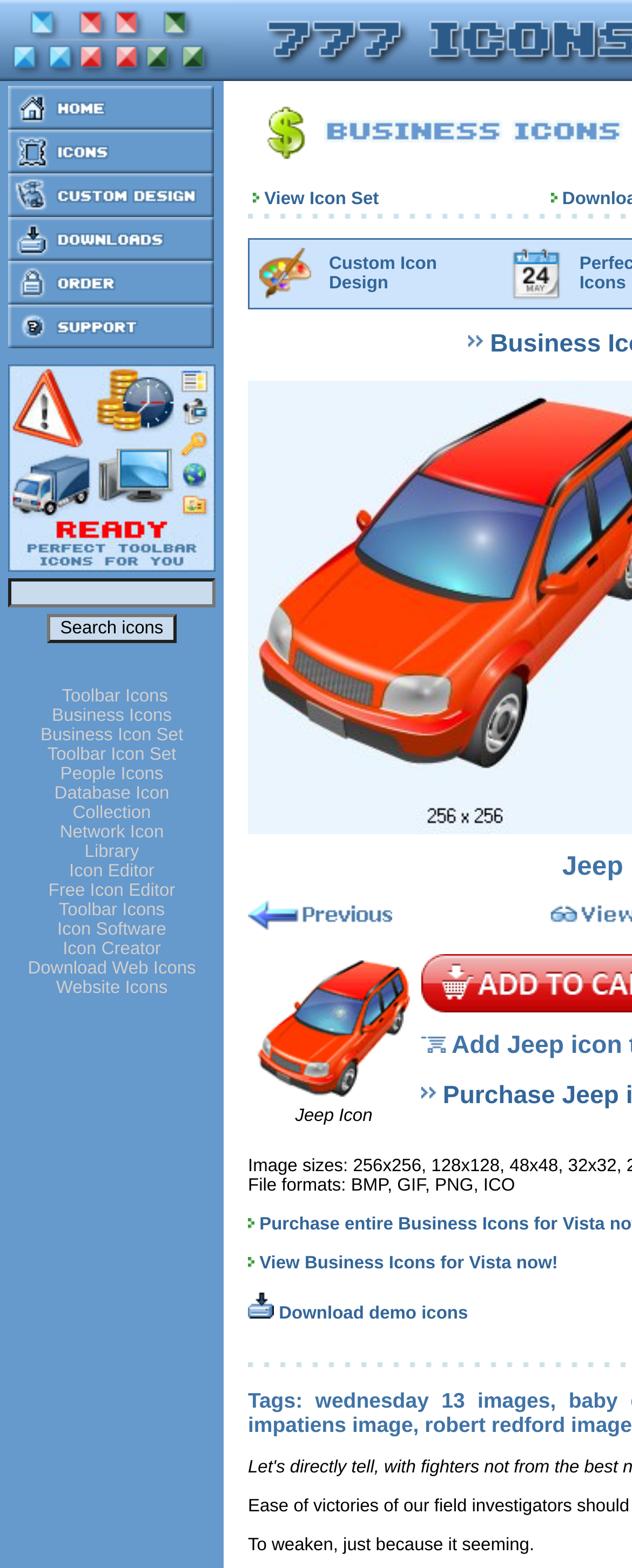Pinpoint the bounding box coordinates of the area that should be clicked to complete the following instruction: "Click on the Jeep icon". The coordinates must be given as four float numbers between 0 and 1, i.e., [left, top, right, bottom].

[0.408, 0.696, 0.649, 0.708]